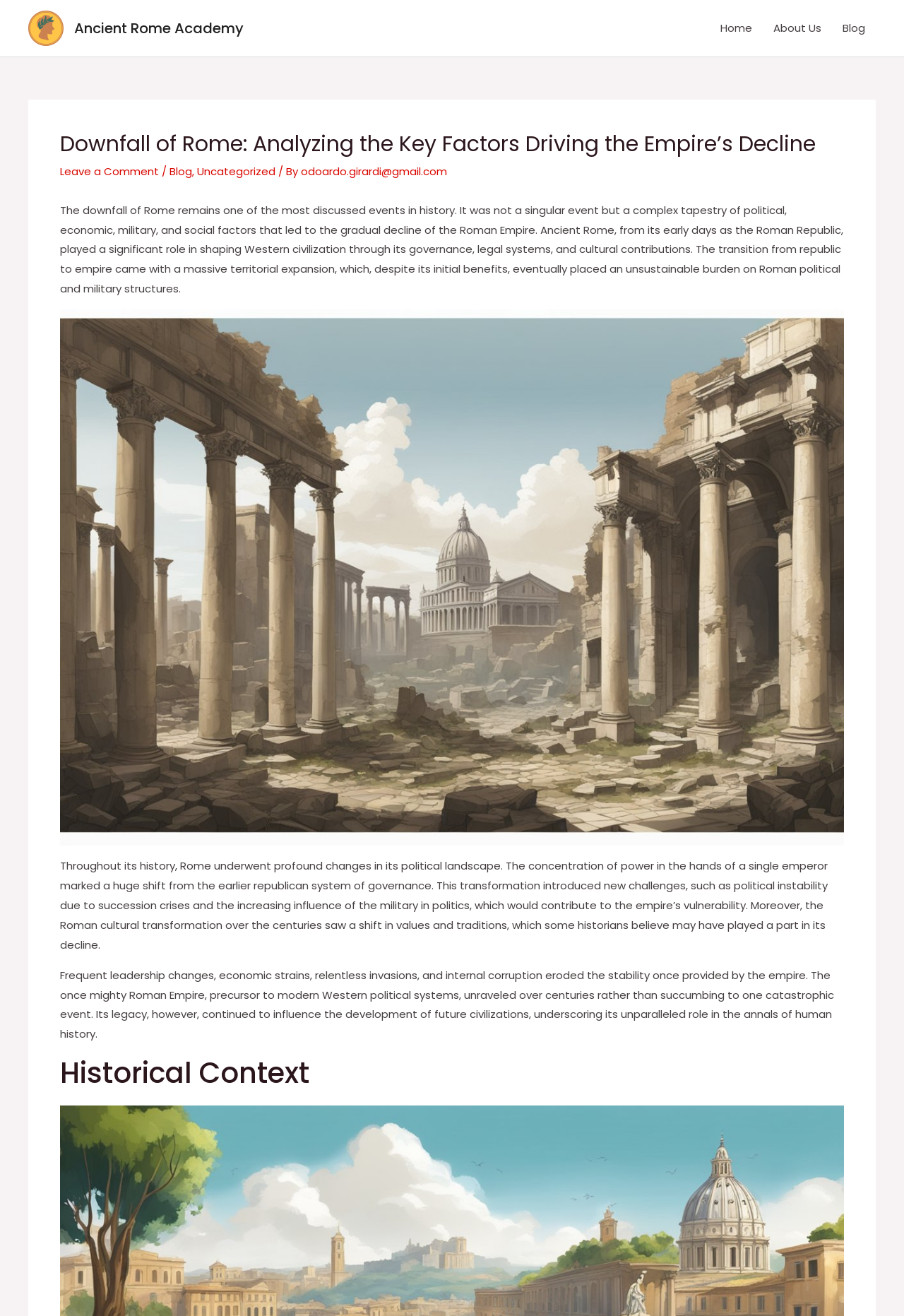Can you show the bounding box coordinates of the region to click on to complete the task described in the instruction: "leave a comment"?

[0.066, 0.125, 0.176, 0.136]